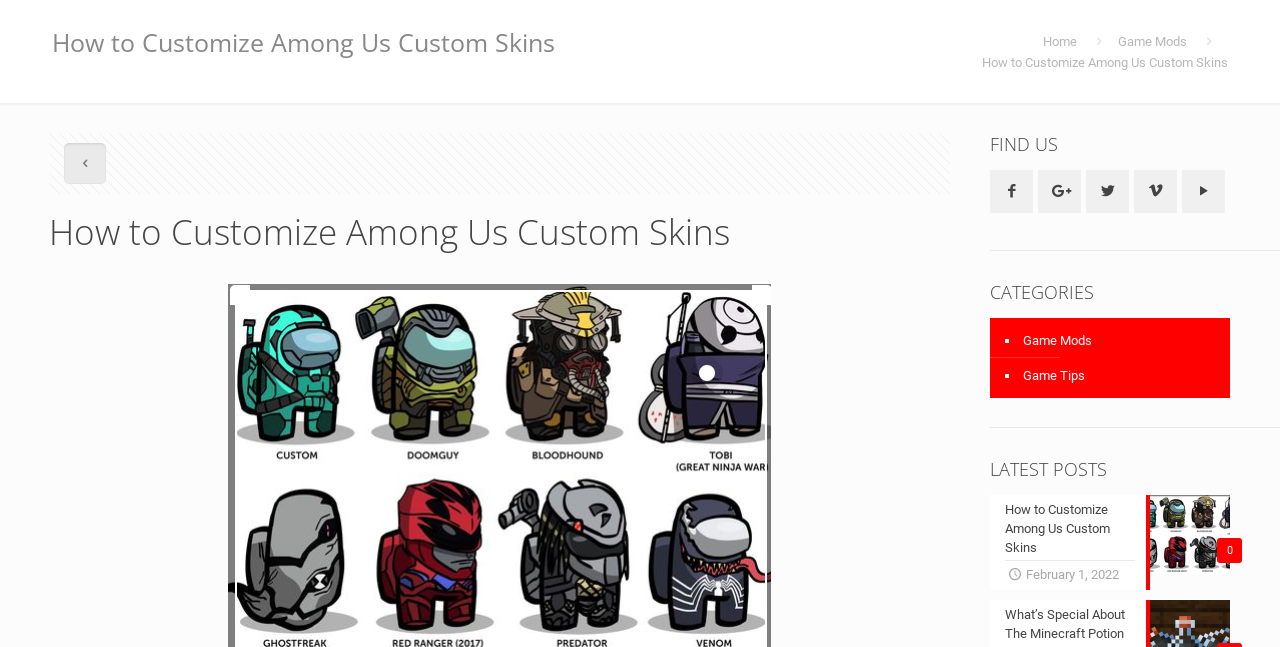What is the title or heading displayed on the webpage?

How to Customize Among Us Custom Skins